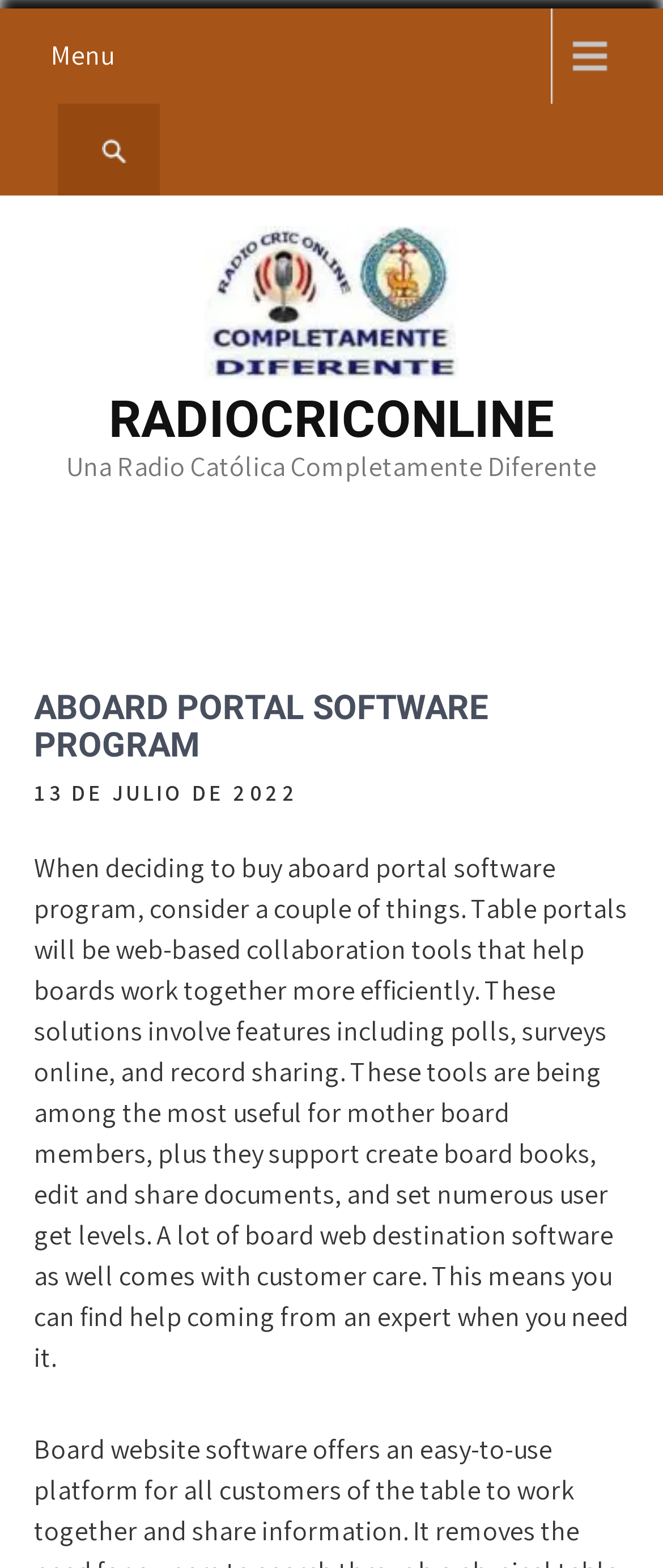Please examine the image and provide a detailed answer to the question: What type of features do board portal software solutions involve?

I found the answer by reading the static text element that explains the features of board portal software, which mentions that these solutions involve features including polls, surveys online, and record sharing.